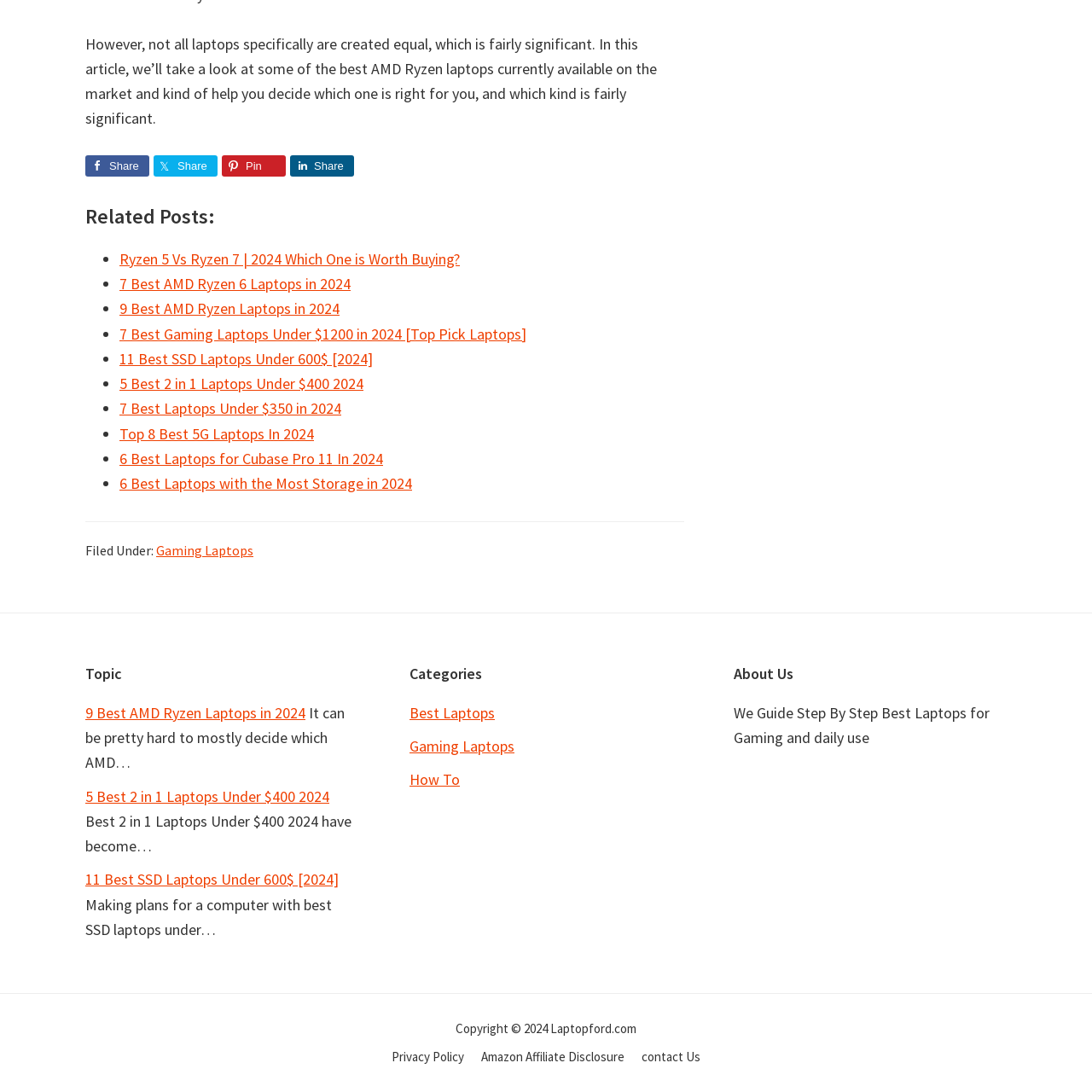Give a thorough and detailed explanation of the image enclosed by the red border.

The image features the Lenovo IdeaPad 5, a 15.6-inch laptop designed around the AMD Ryzen 7 processor. Known for its sleek and modern design, this laptop combines power and efficiency, making it an excellent choice for both students and professionals. Its substantial display is ideal for various tasks, including browsing, document editing, and casual gaming. In addition to its impressive performance, the Lenovo IdeaPad 5 is equipped with multiple connectivity options, ensuring easy integration with other devices. This laptop stands out as a cost-effective solution in the AMD Ryzen laptop market, meeting the needs of users seeking high performance without breaking the bank.